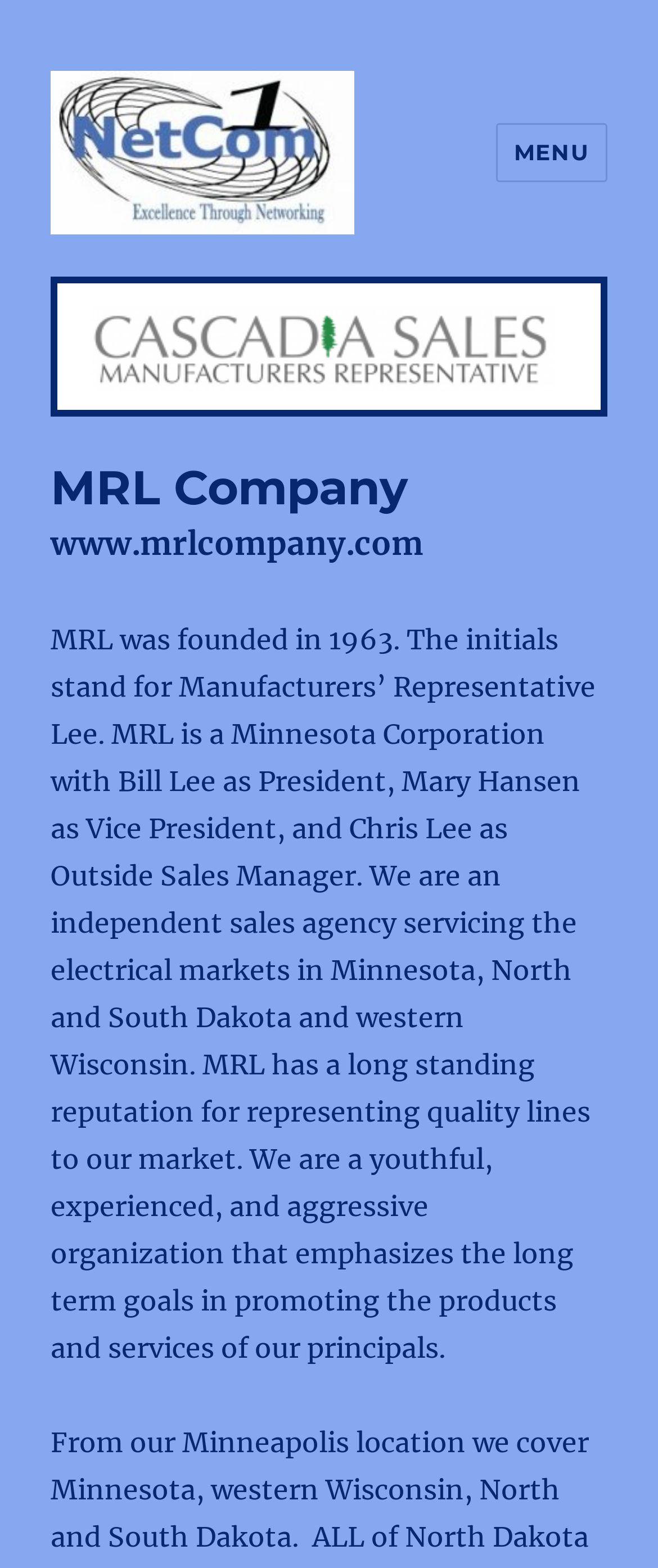Using the description: "Menu", determine the UI element's bounding box coordinates. Ensure the coordinates are in the format of four float numbers between 0 and 1, i.e., [left, top, right, bottom].

[0.753, 0.078, 0.923, 0.116]